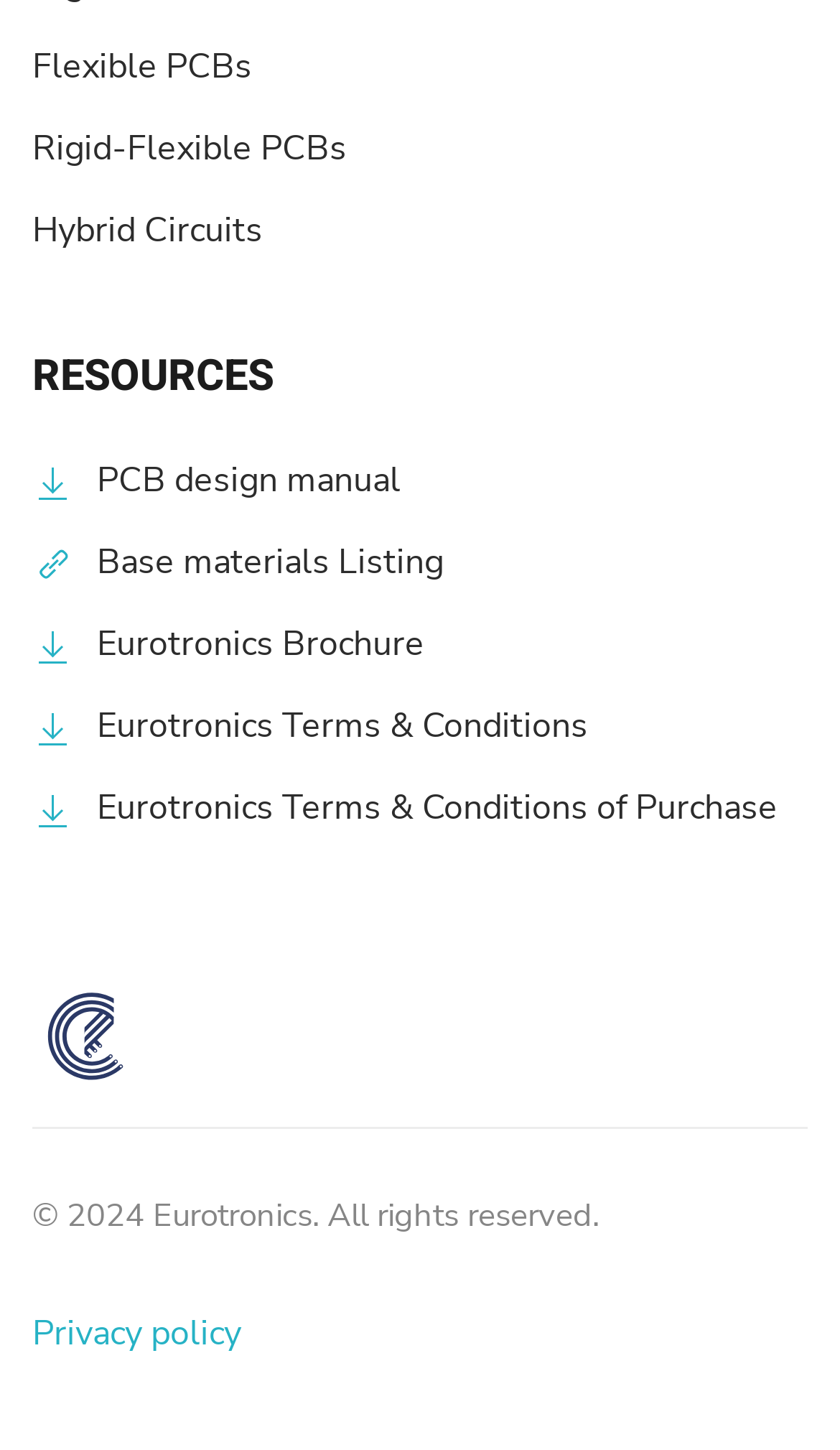Identify the bounding box coordinates of the region that should be clicked to execute the following instruction: "Click on Flexible PCBs".

[0.038, 0.025, 0.962, 0.067]